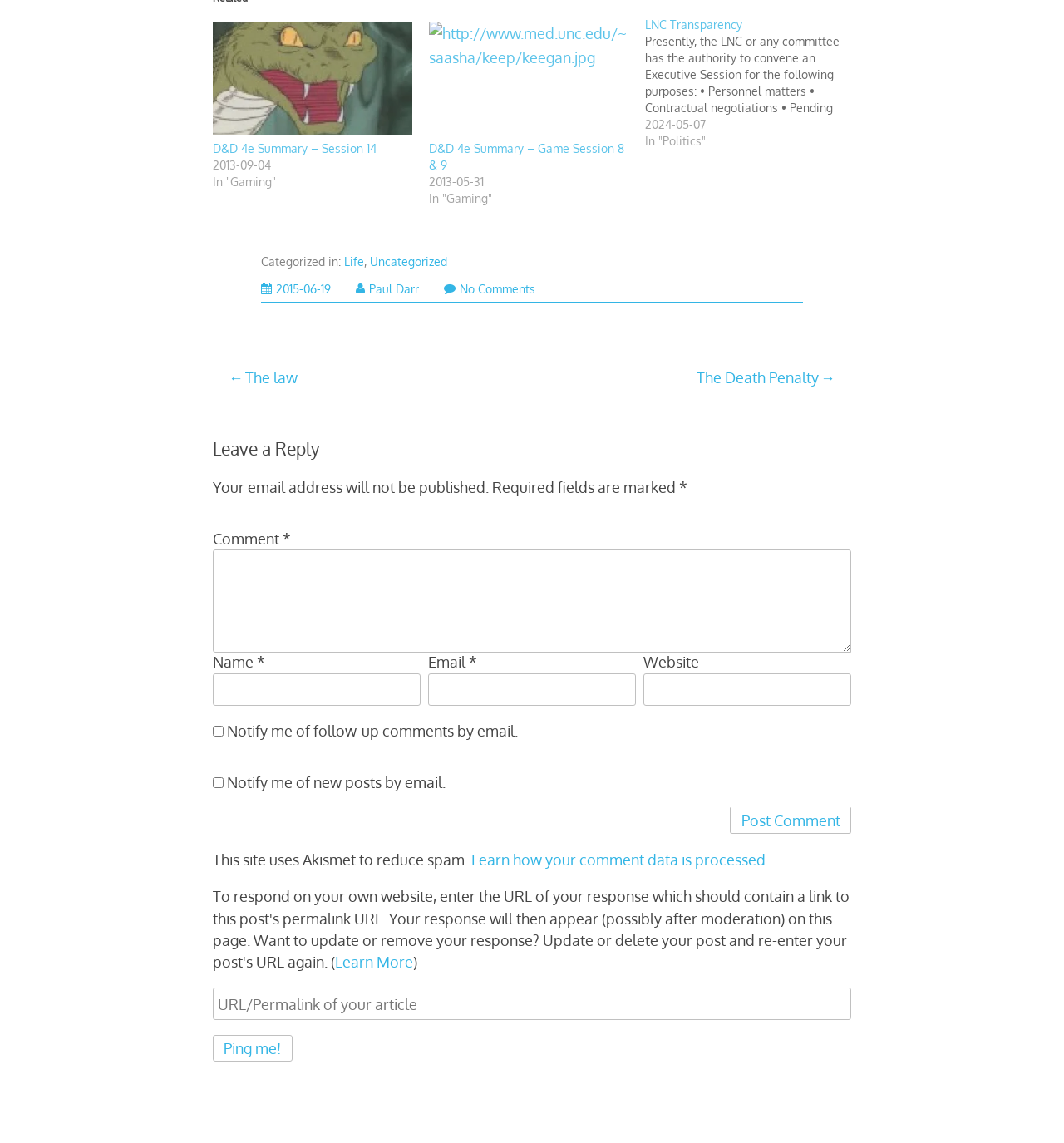Using the information shown in the image, answer the question with as much detail as possible: What is the date of the second blog post?

I found the date of the second blog post by looking at the time element with the text '2013-05-31' which is located below the heading element with the text 'D&D 4e Summary – Game Session 8 & 9'.